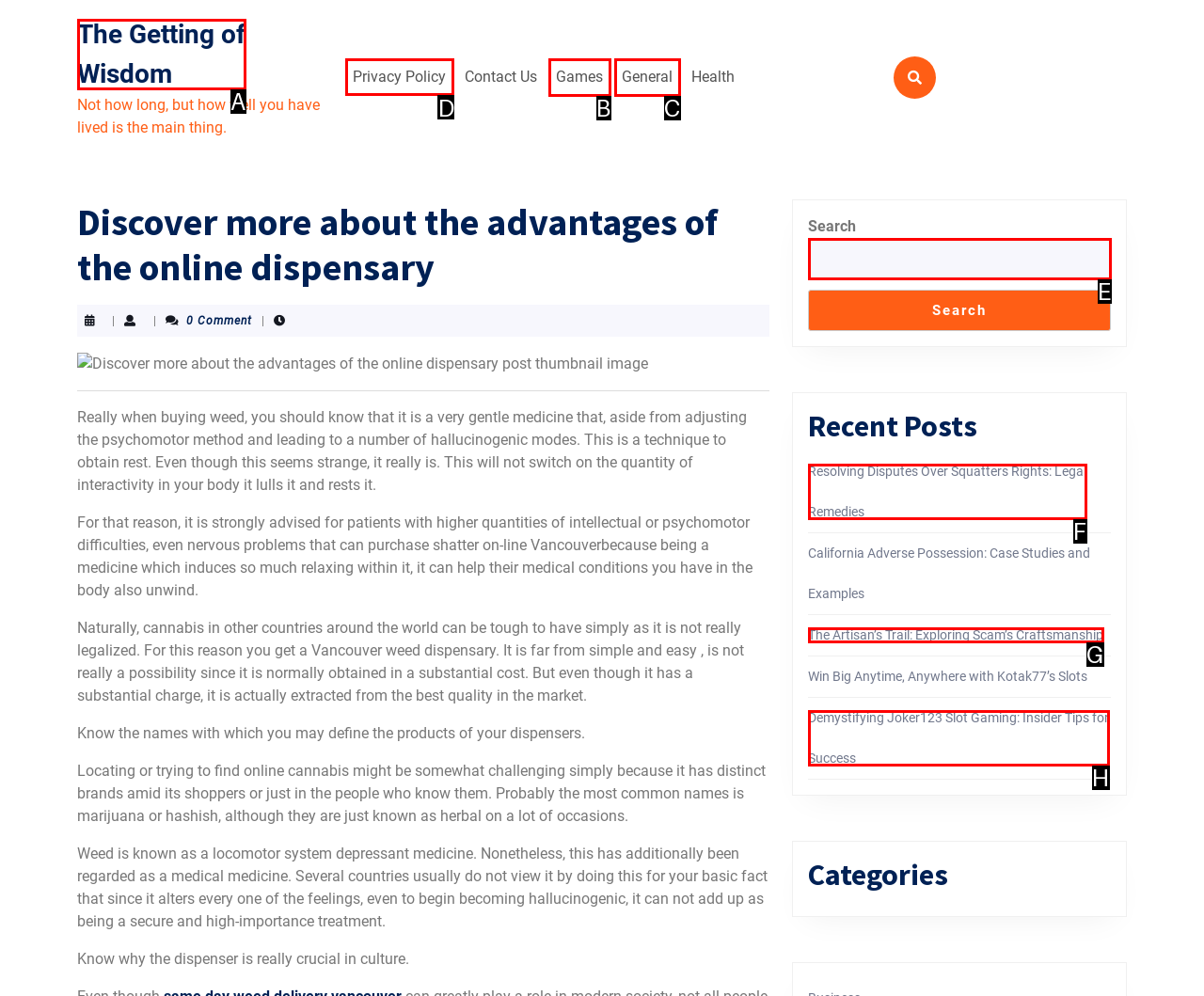Identify the correct HTML element to click for the task: Click the 'Privacy Policy' link. Provide the letter of your choice.

D